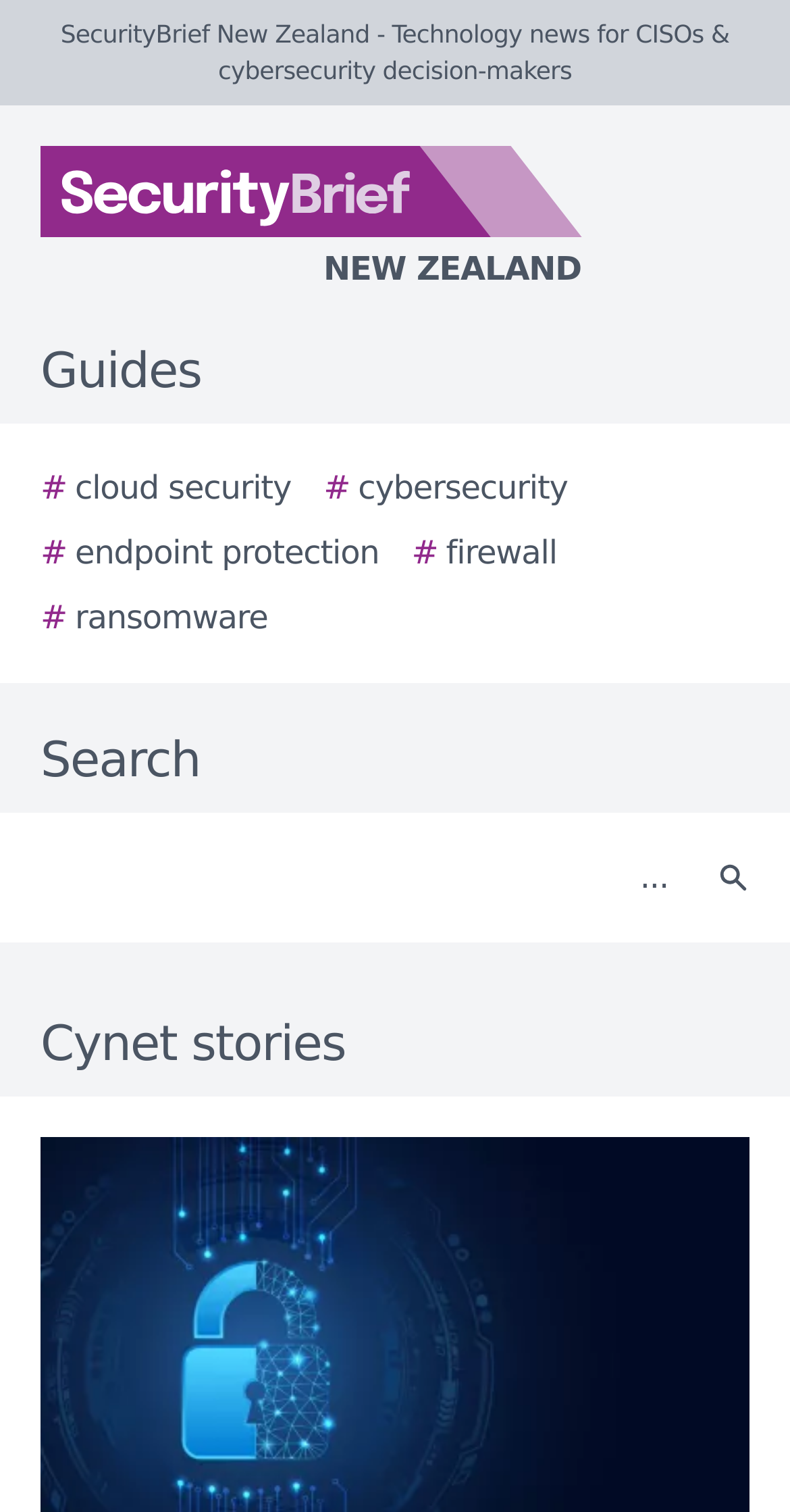Can you specify the bounding box coordinates of the area that needs to be clicked to fulfill the following instruction: "Search for cloud security"?

[0.051, 0.307, 0.369, 0.339]